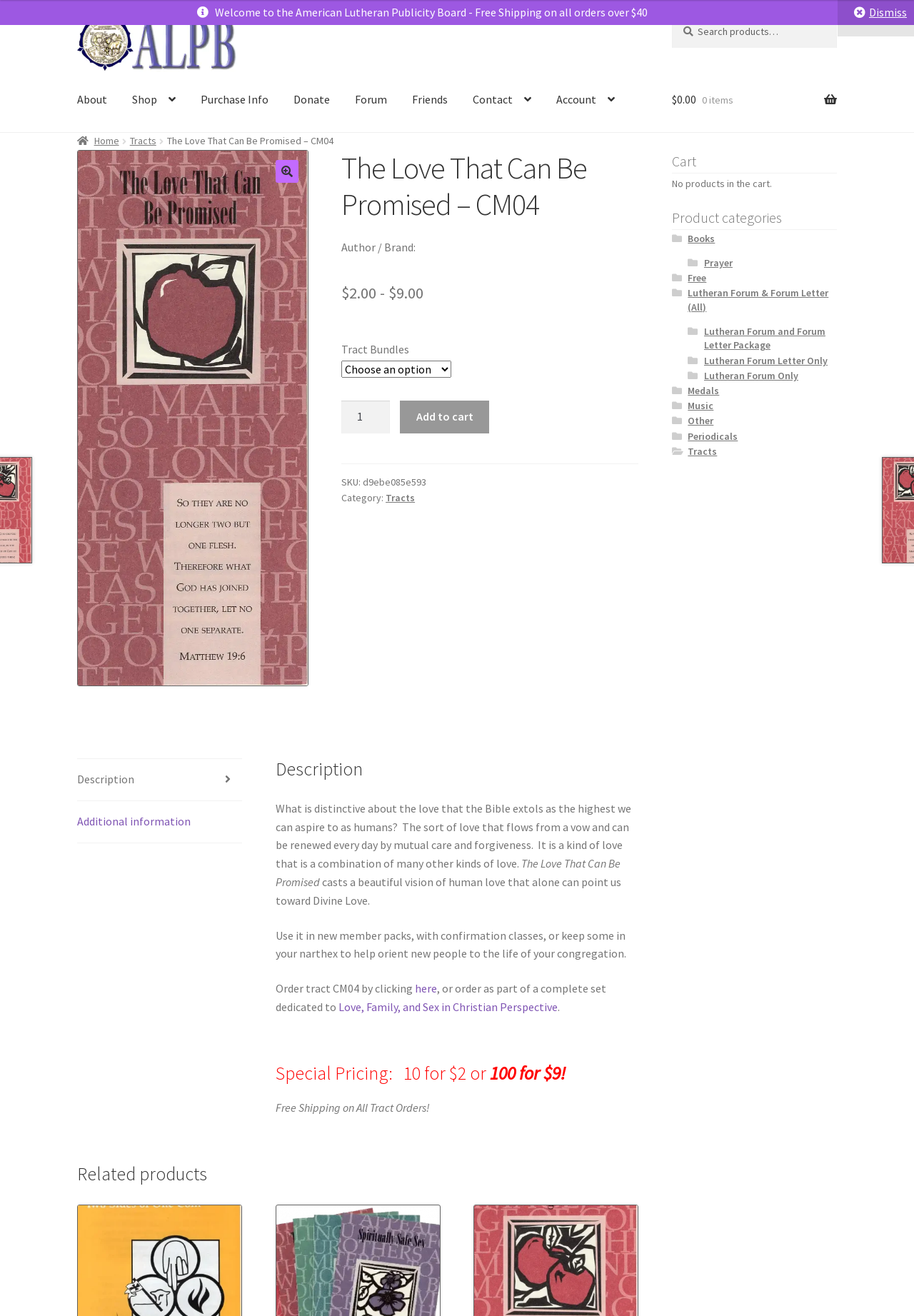Please provide the bounding box coordinates for the element that needs to be clicked to perform the following instruction: "Search for something". The coordinates should be given as four float numbers between 0 and 1, i.e., [left, top, right, bottom].

[0.735, 0.011, 0.916, 0.036]